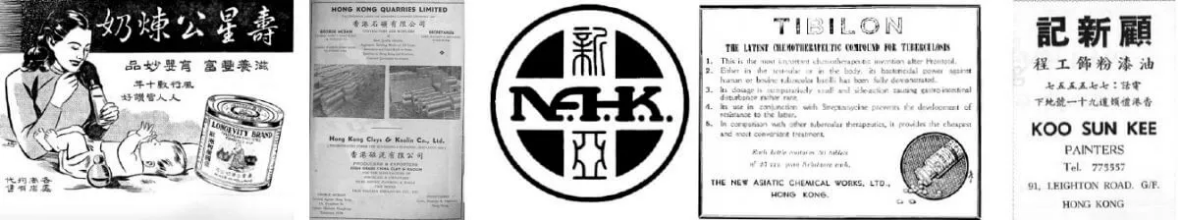What is the name of the chemical product promoted for therapeutic uses? Examine the screenshot and reply using just one word or a brief phrase.

Tibilon